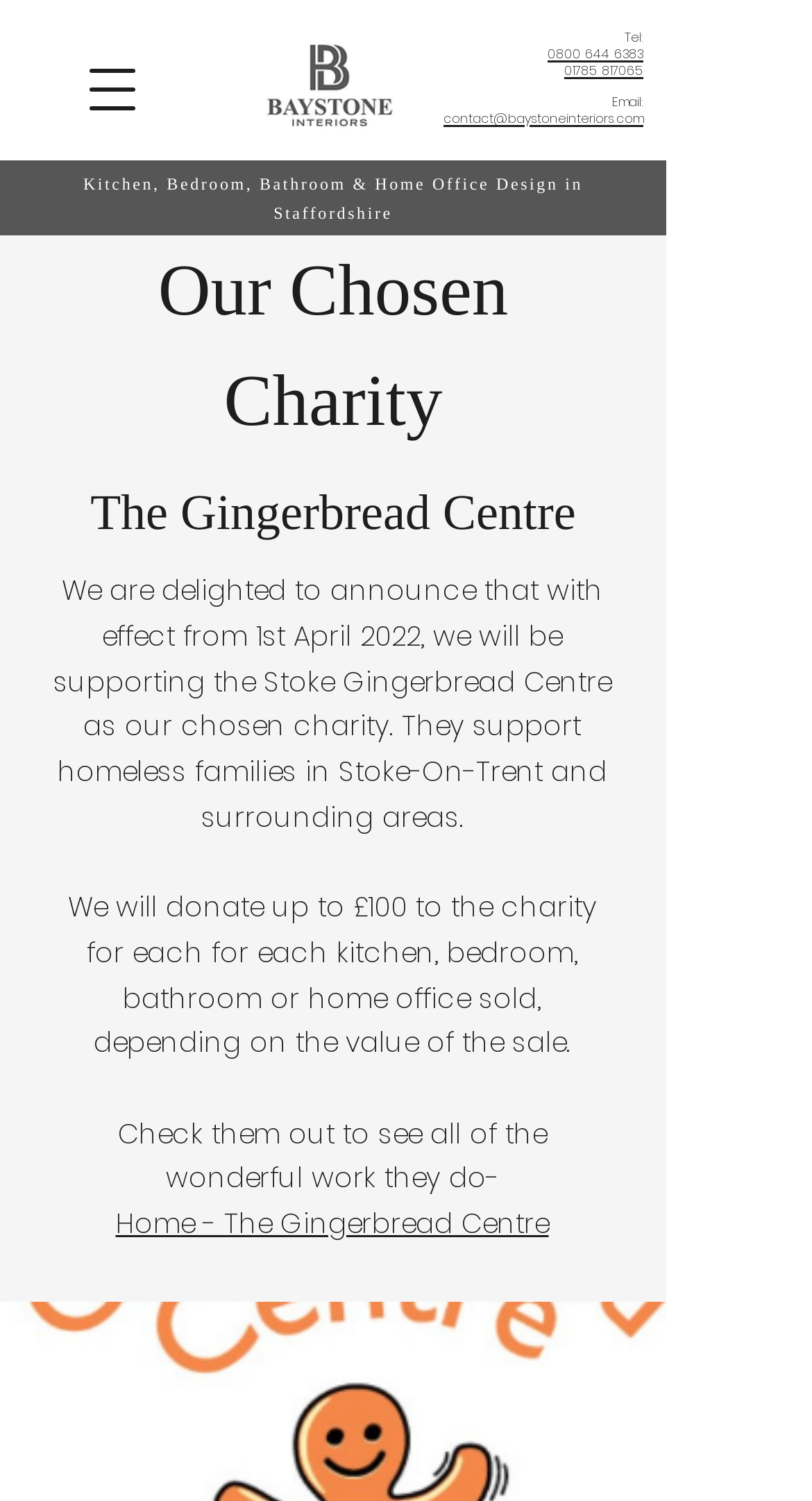How much will the company donate to the charity for each sale?
Carefully analyze the image and provide a detailed answer to the question.

I found this information by reading the paragraph that describes the company's charity initiative. It says that they will donate up to £100 to the charity for each kitchen, bedroom, bathroom or home office sold, depending on the value of the sale.